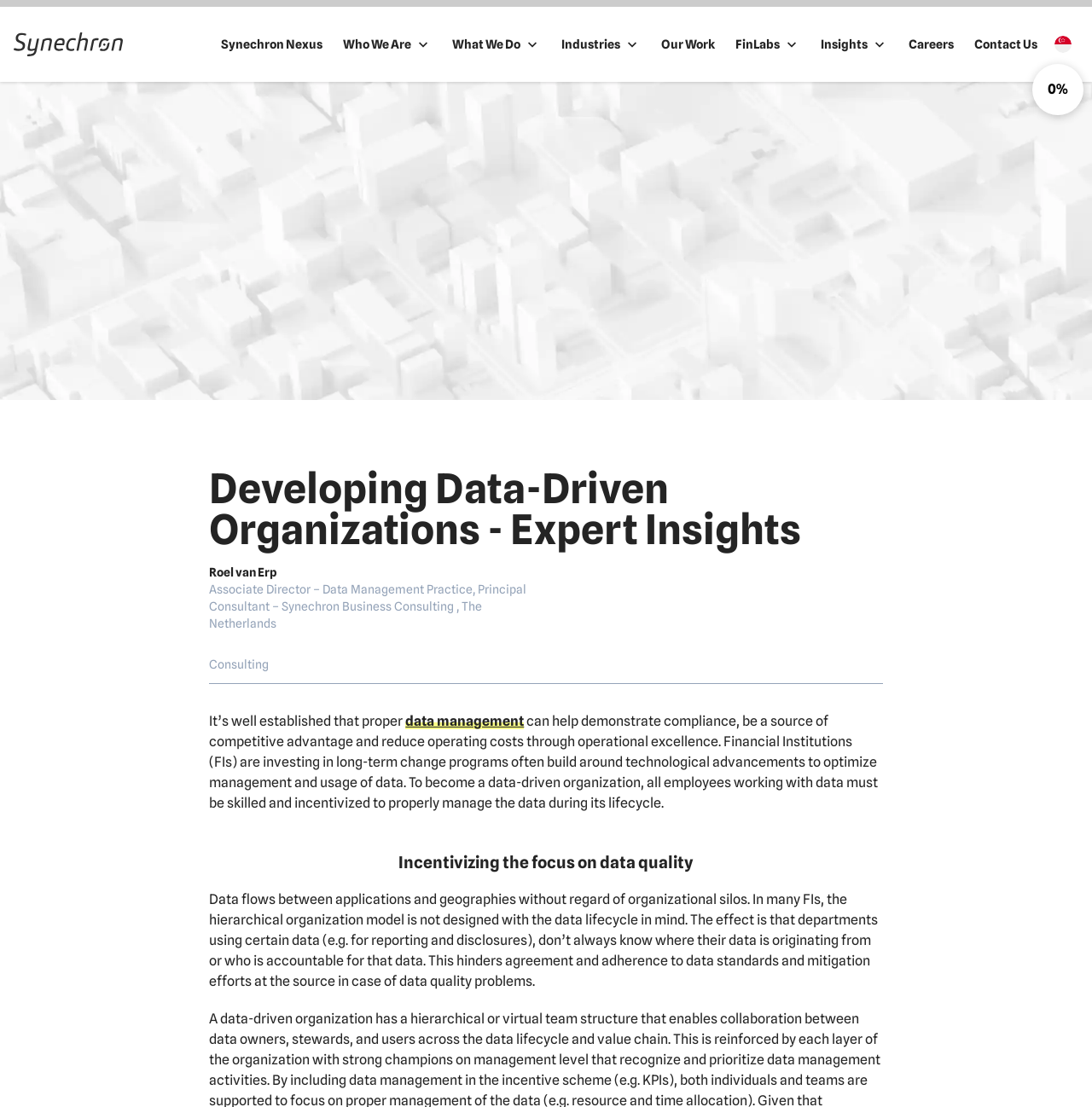Locate the bounding box coordinates of the item that should be clicked to fulfill the instruction: "Read more about data management".

[0.371, 0.644, 0.48, 0.659]